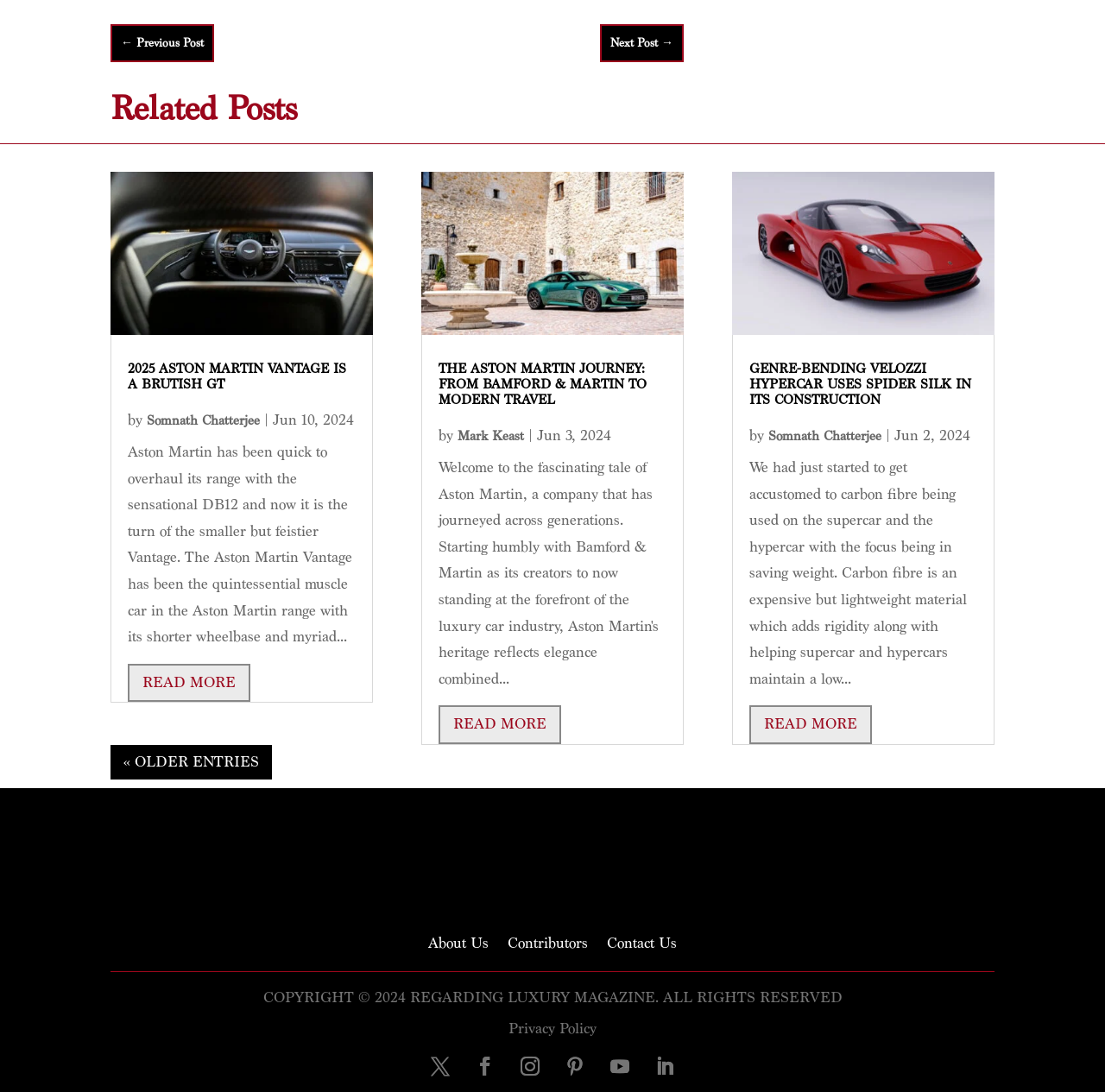Determine the bounding box coordinates for the area that needs to be clicked to fulfill this task: "Visit the About Us page". The coordinates must be given as four float numbers between 0 and 1, i.e., [left, top, right, bottom].

[0.388, 0.853, 0.442, 0.87]